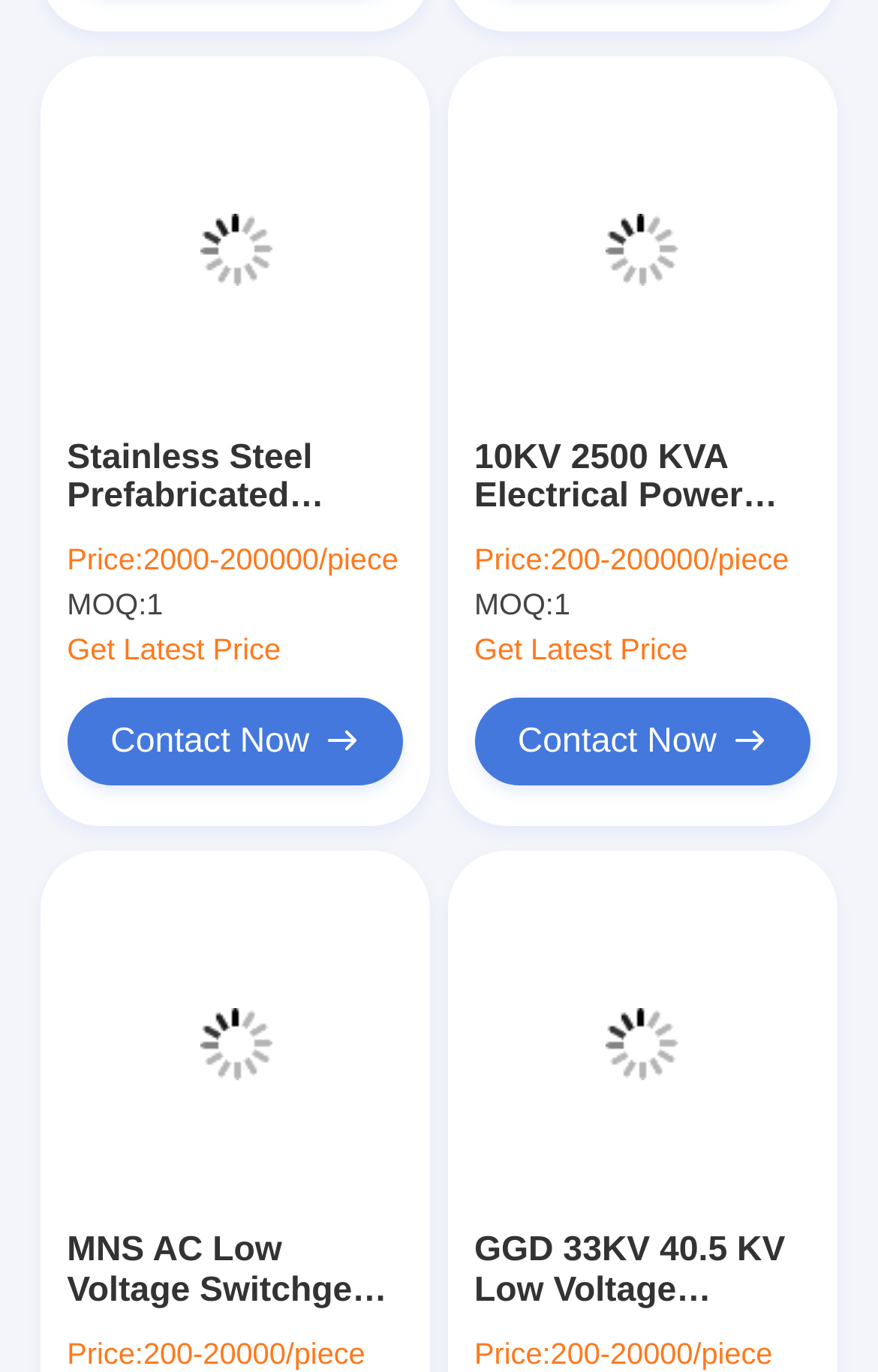Kindly respond to the following question with a single word or a brief phrase: 
How many products are displayed on this page?

5